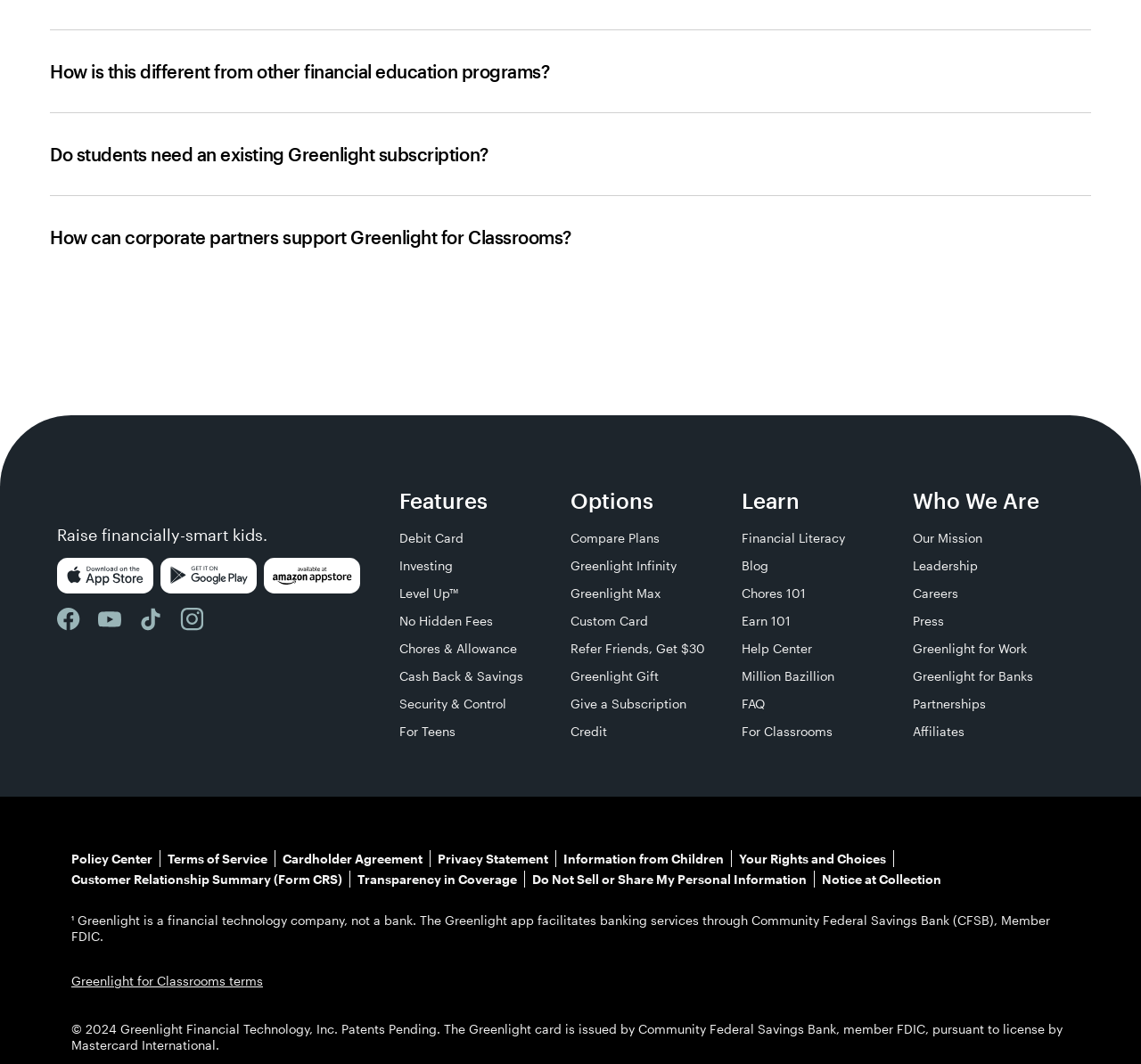Determine the bounding box coordinates of the clickable region to follow the instruction: "View the terms of service".

[0.147, 0.8, 0.234, 0.814]